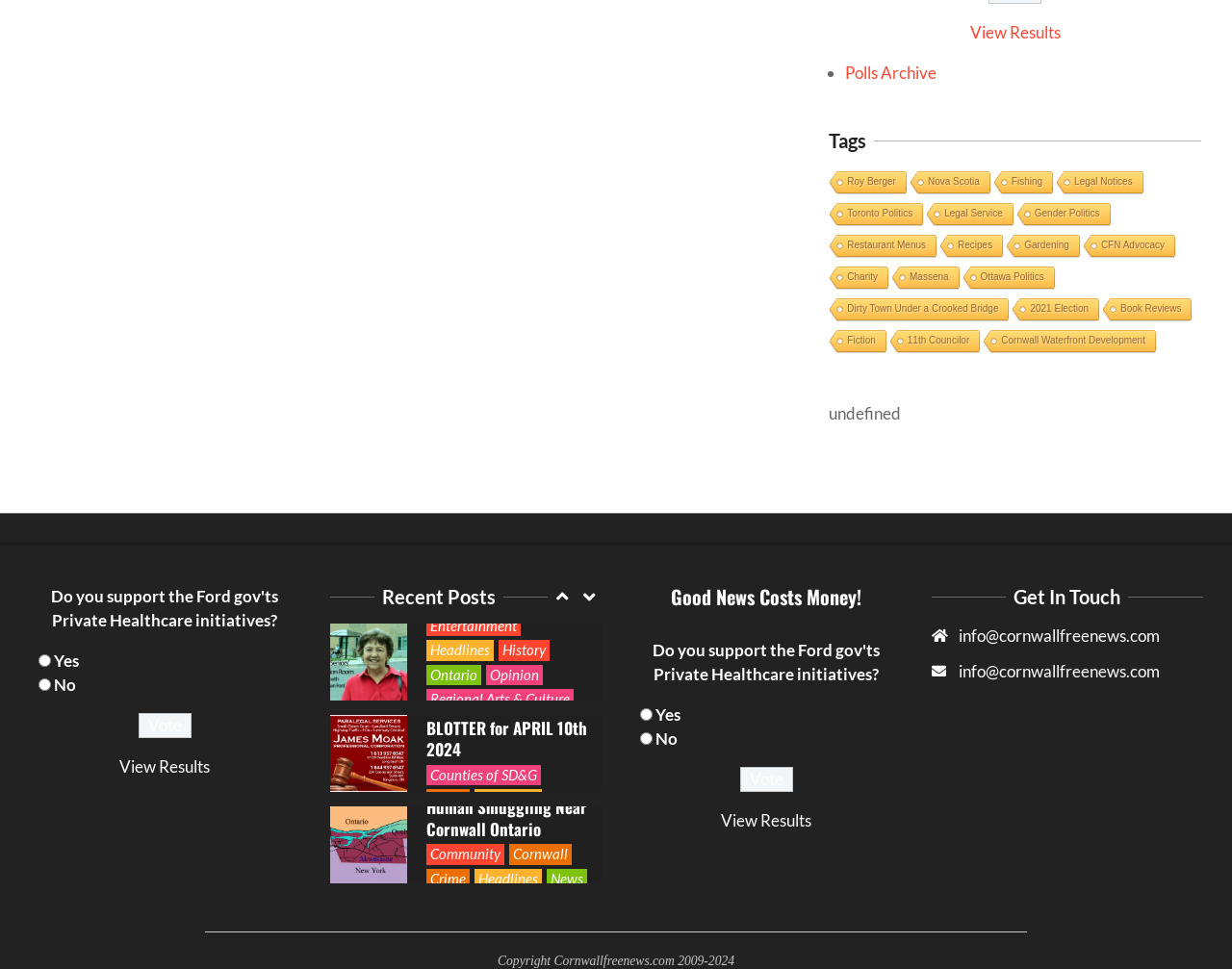For the given element description Crime, determine the bounding box coordinates of the UI element. The coordinates should follow the format (top-left x, top-left y, bottom-right x, bottom-right y) and be within the range of 0 to 1.

[0.346, 0.839, 0.381, 0.86]